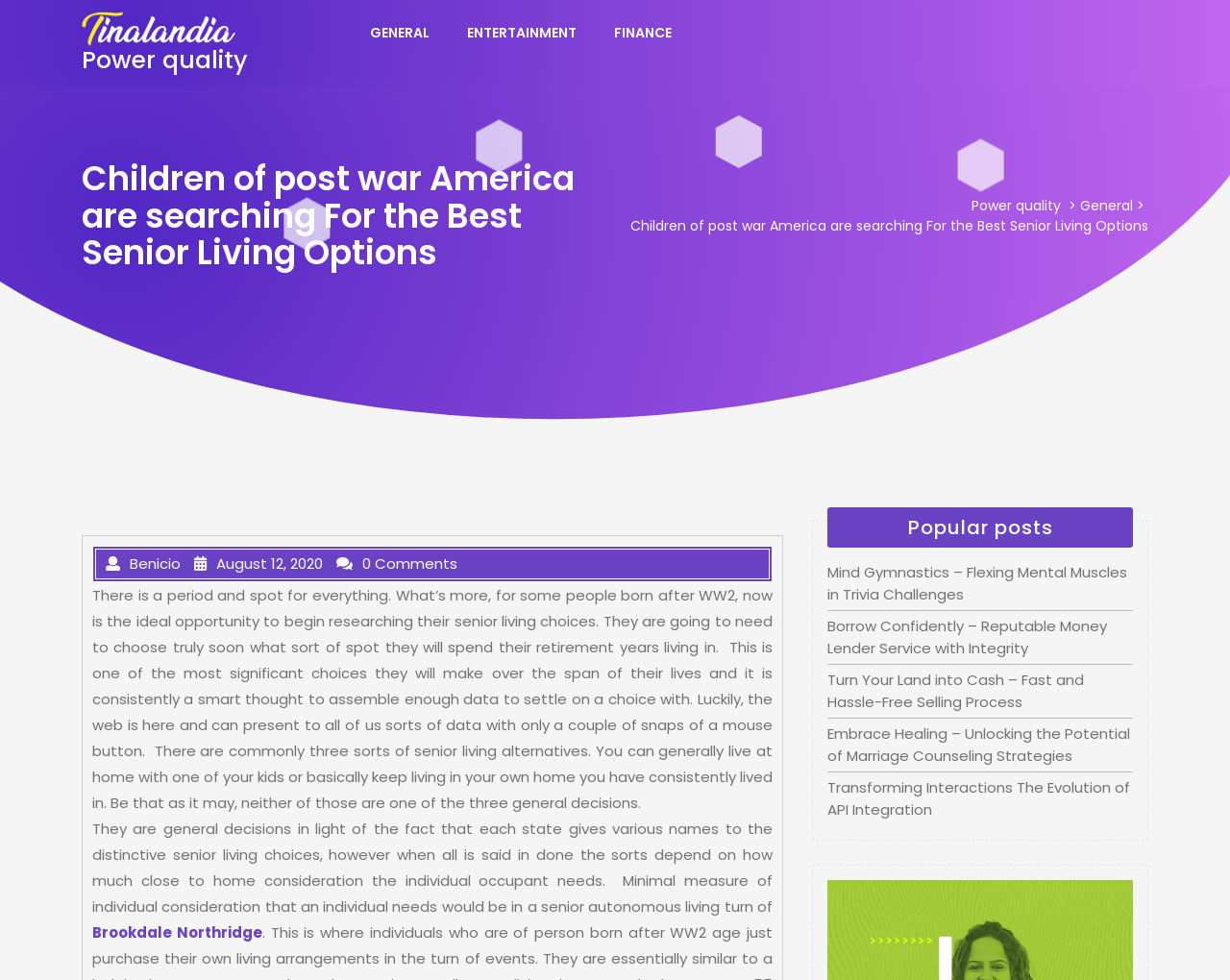What is the name of the senior independent living mentioned?
Using the image, provide a concise answer in one word or a short phrase.

Brookdale Northridge